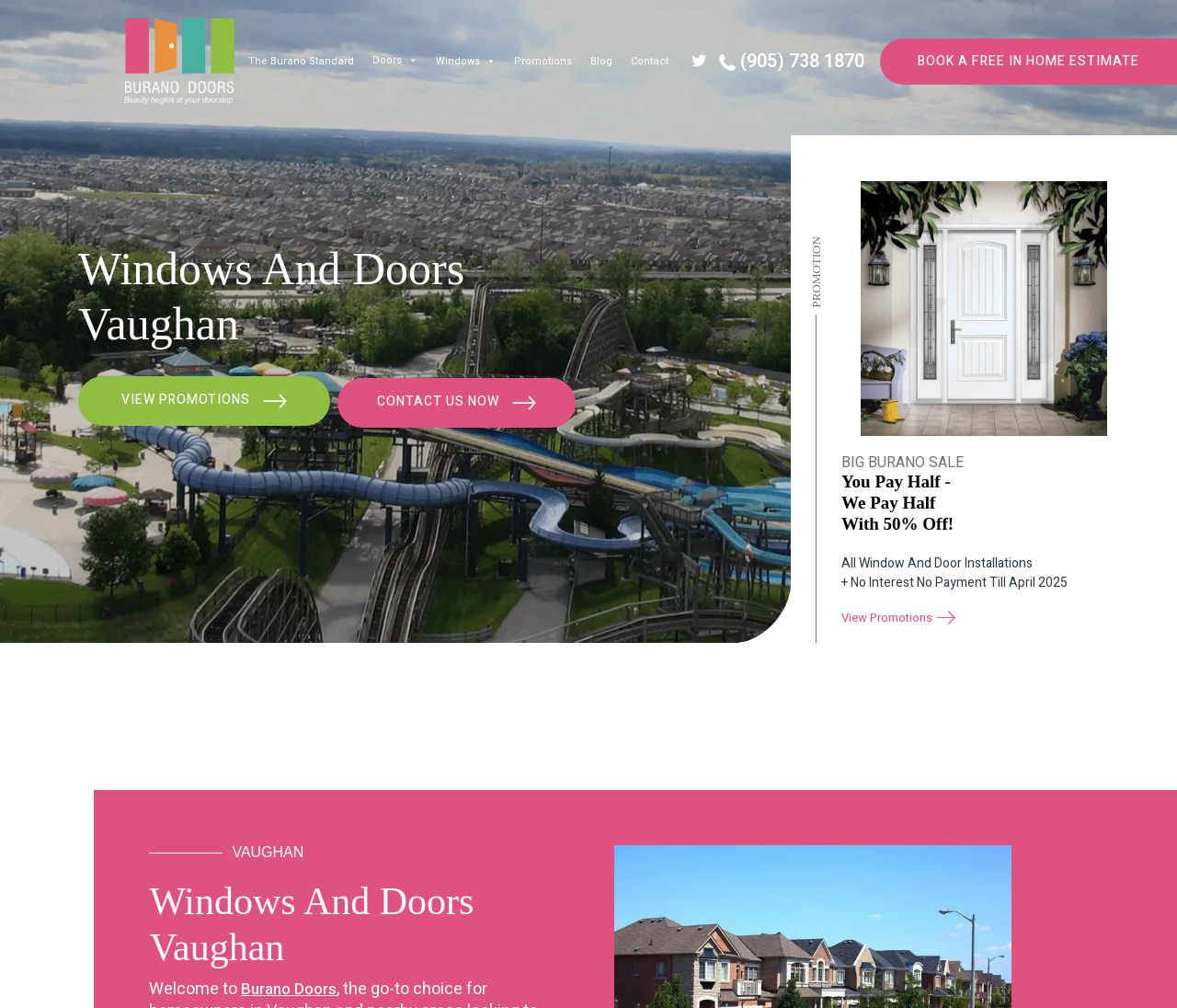Find the bounding box coordinates for the UI element that matches this description: "The Burano Standard".

[0.203, 0.043, 0.308, 0.079]